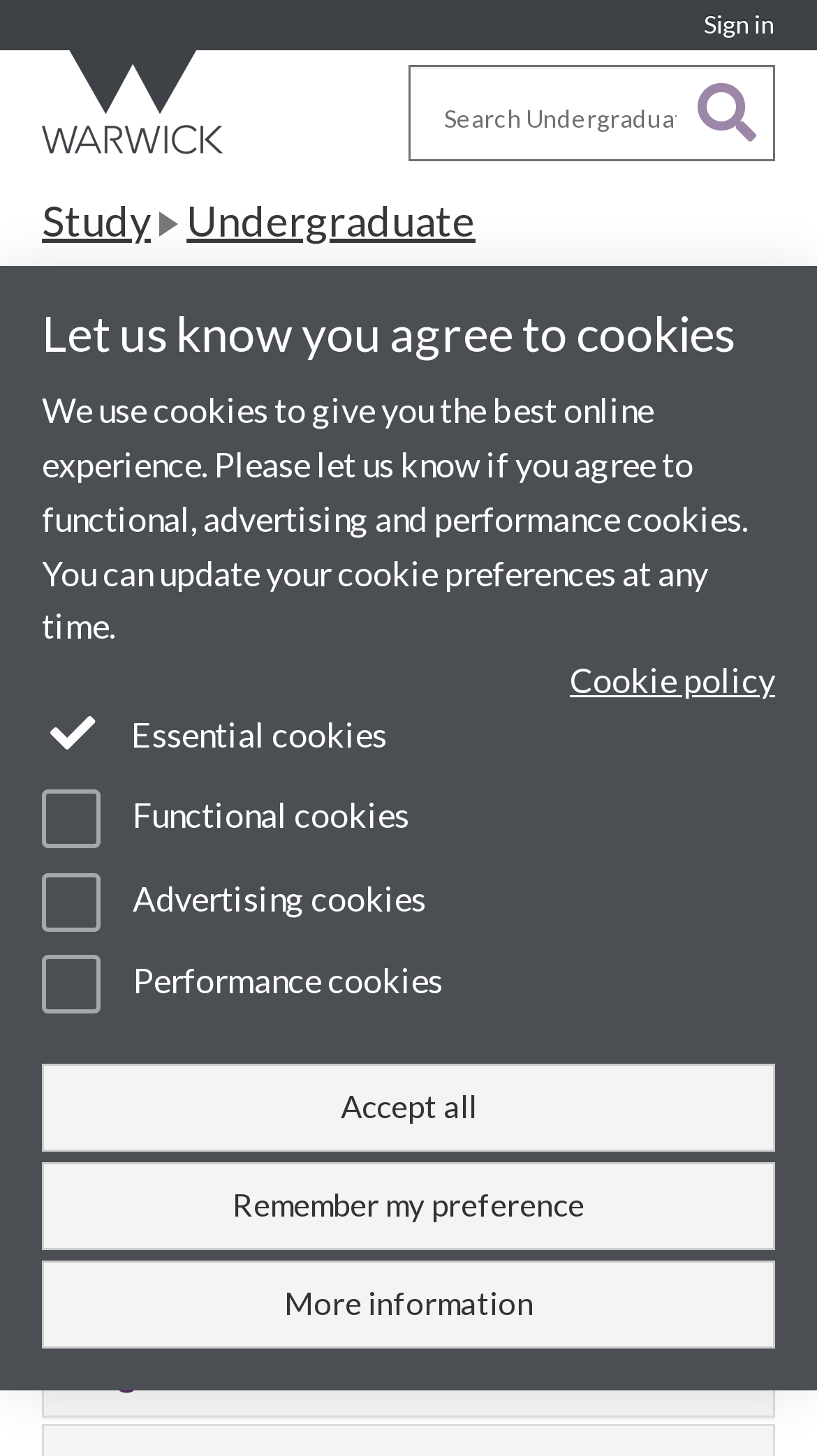Provide a short answer using a single word or phrase for the following question: 
What is the purpose of the search box?

Search Warwick